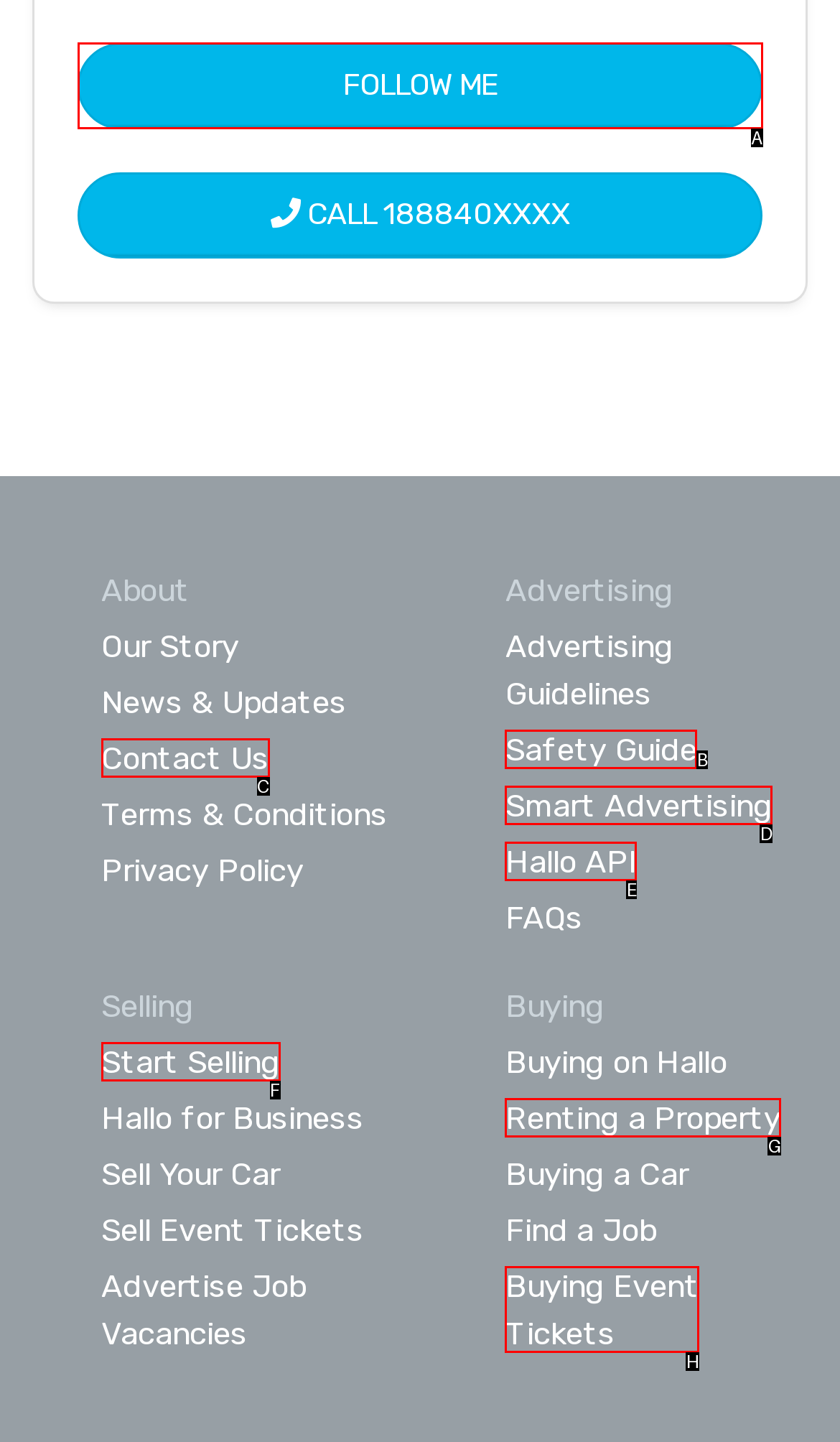Tell me which one HTML element best matches the description: Follow Me Answer with the option's letter from the given choices directly.

A